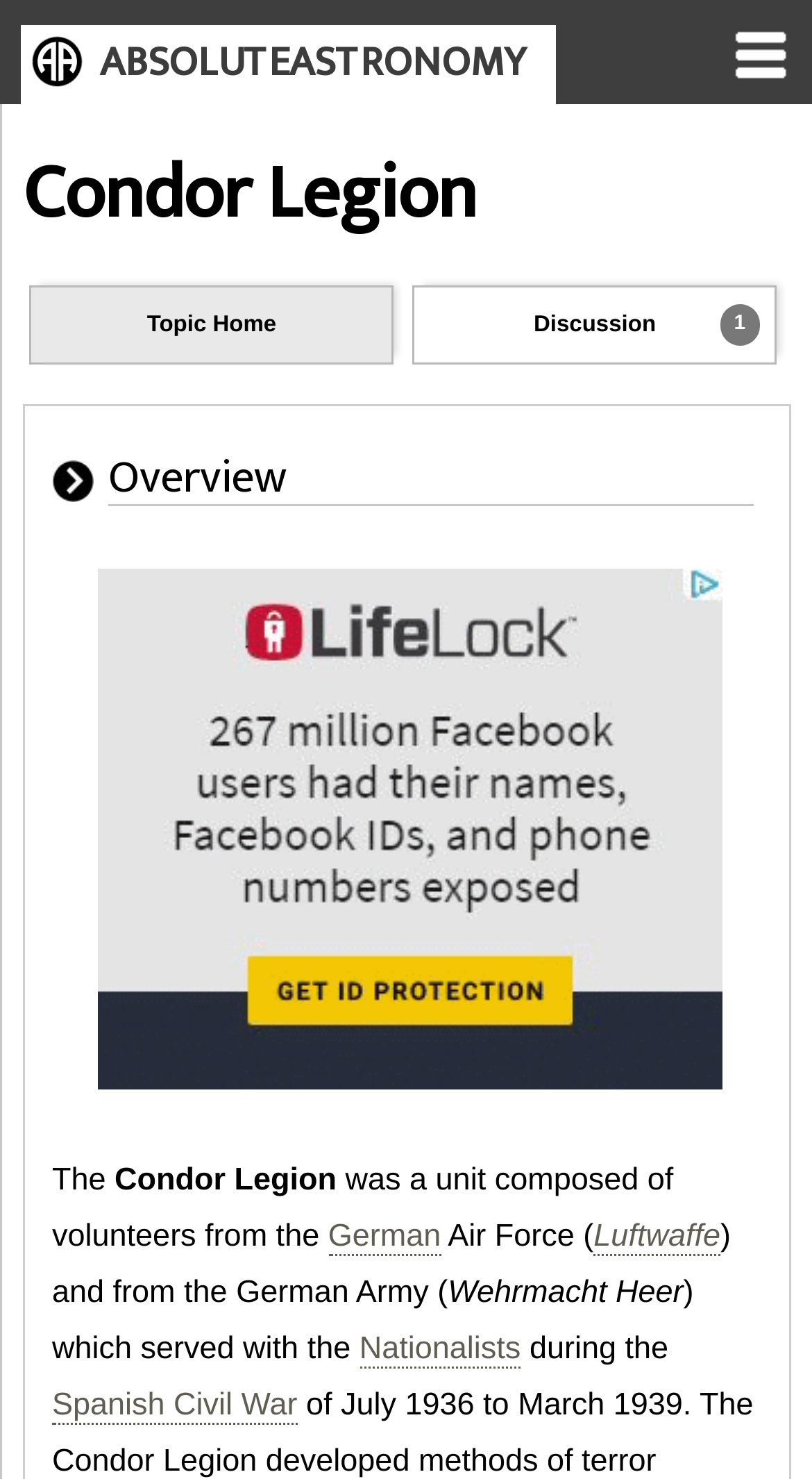Please identify the bounding box coordinates of the region to click in order to complete the task: "Click the ABSOLUTEASTRONOMY link". The coordinates must be four float numbers between 0 and 1, specified as [left, top, right, bottom].

[0.123, 0.018, 0.646, 0.066]